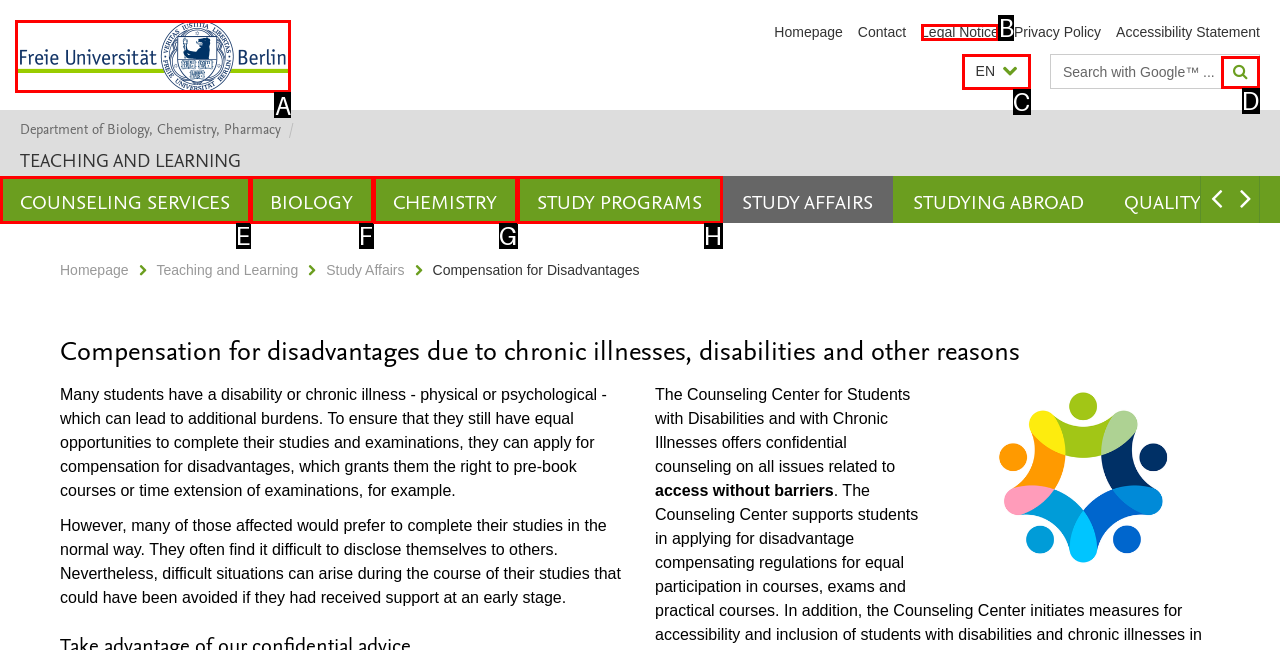Tell me which one HTML element I should click to complete this task: Click the logo of Freie Universität Berlin Answer with the option's letter from the given choices directly.

A